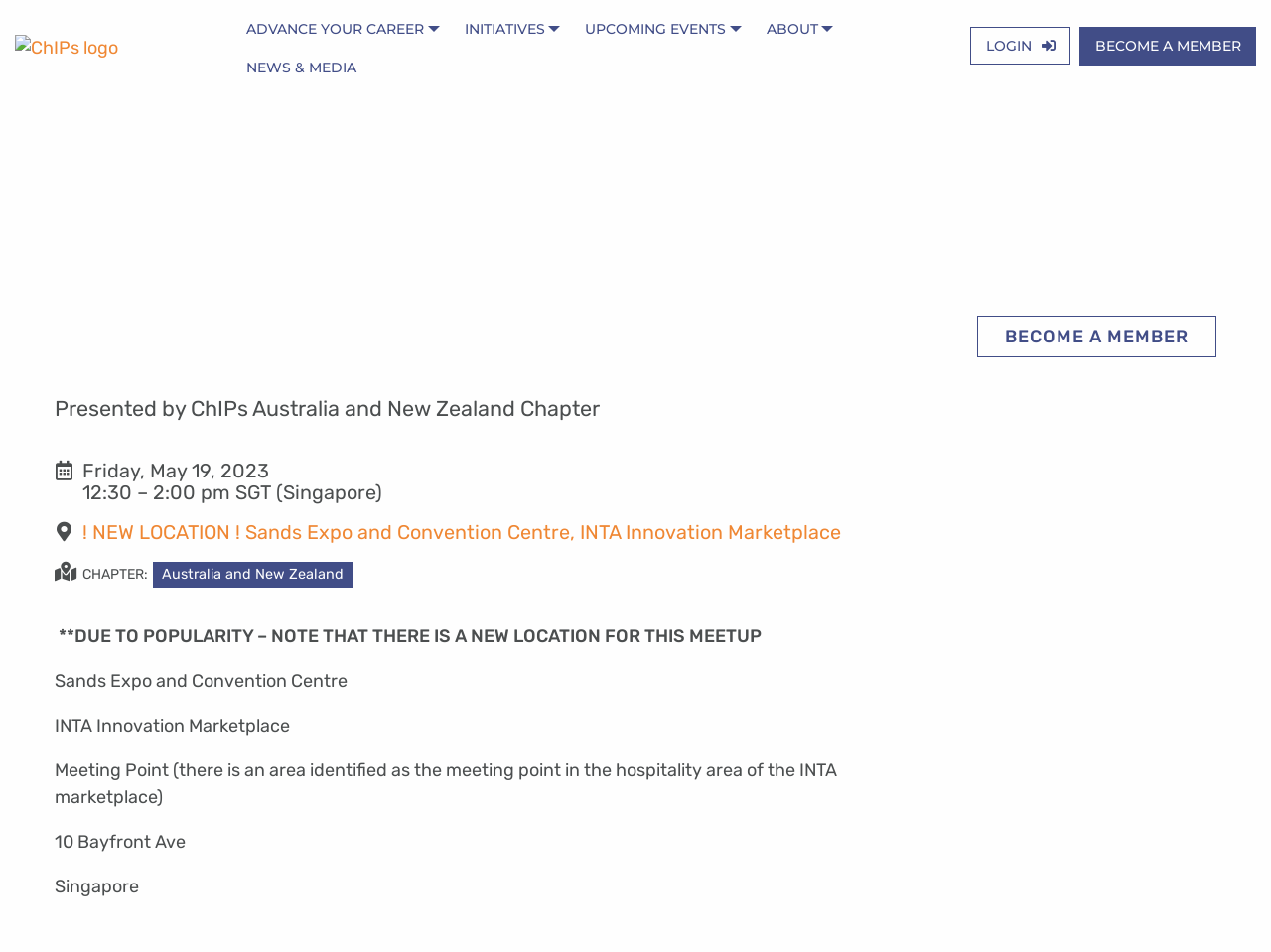Specify the bounding box coordinates of the element's area that should be clicked to execute the given instruction: "Login". The coordinates should be four float numbers between 0 and 1, i.e., [left, top, right, bottom].

[0.764, 0.028, 0.842, 0.068]